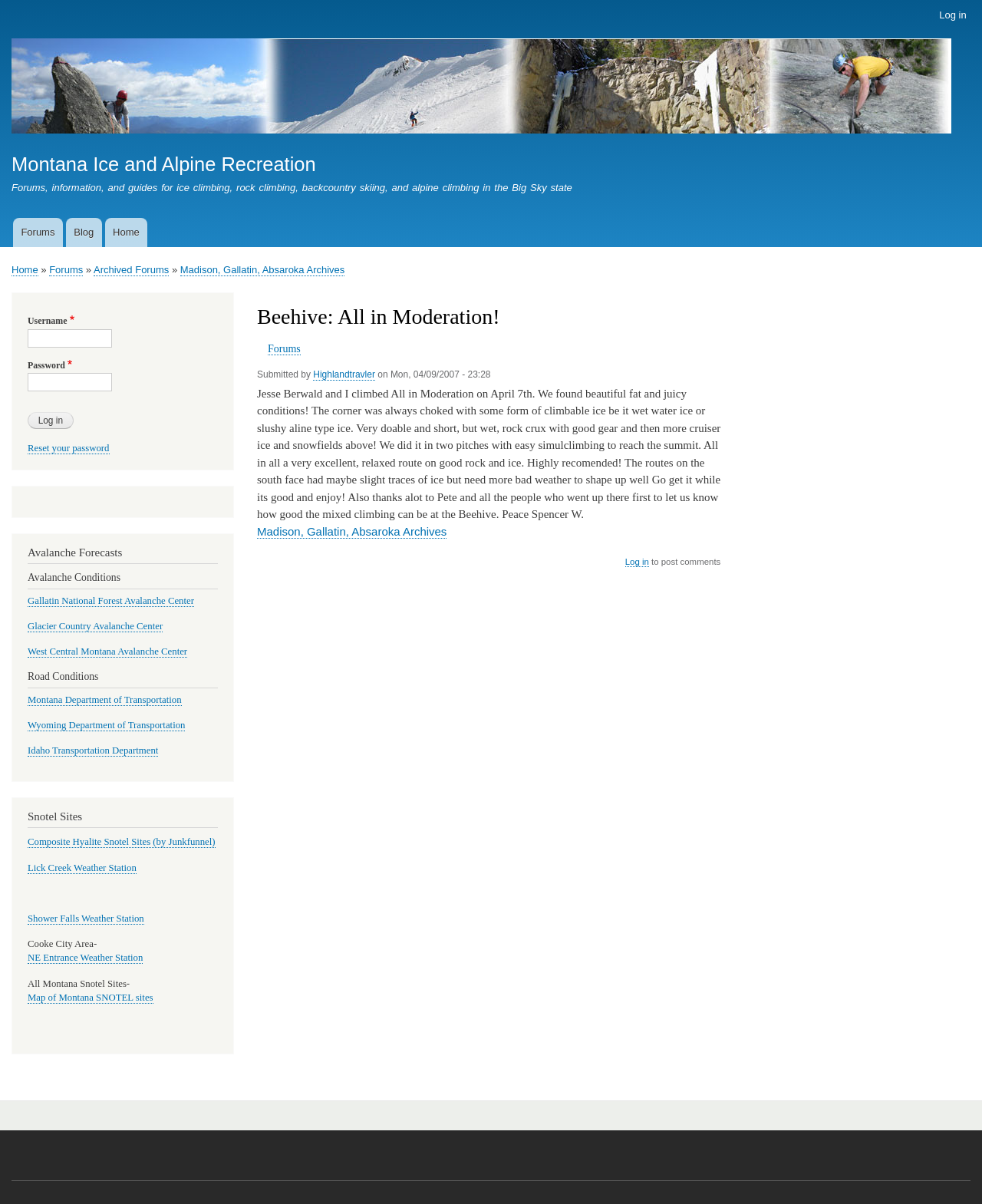Bounding box coordinates are to be given in the format (top-left x, top-left y, bottom-right x, bottom-right y). All values must be floating point numbers between 0 and 1. Provide the bounding box coordinate for the UI element described as: Montana Ice and Alpine Recreation

[0.012, 0.128, 0.322, 0.145]